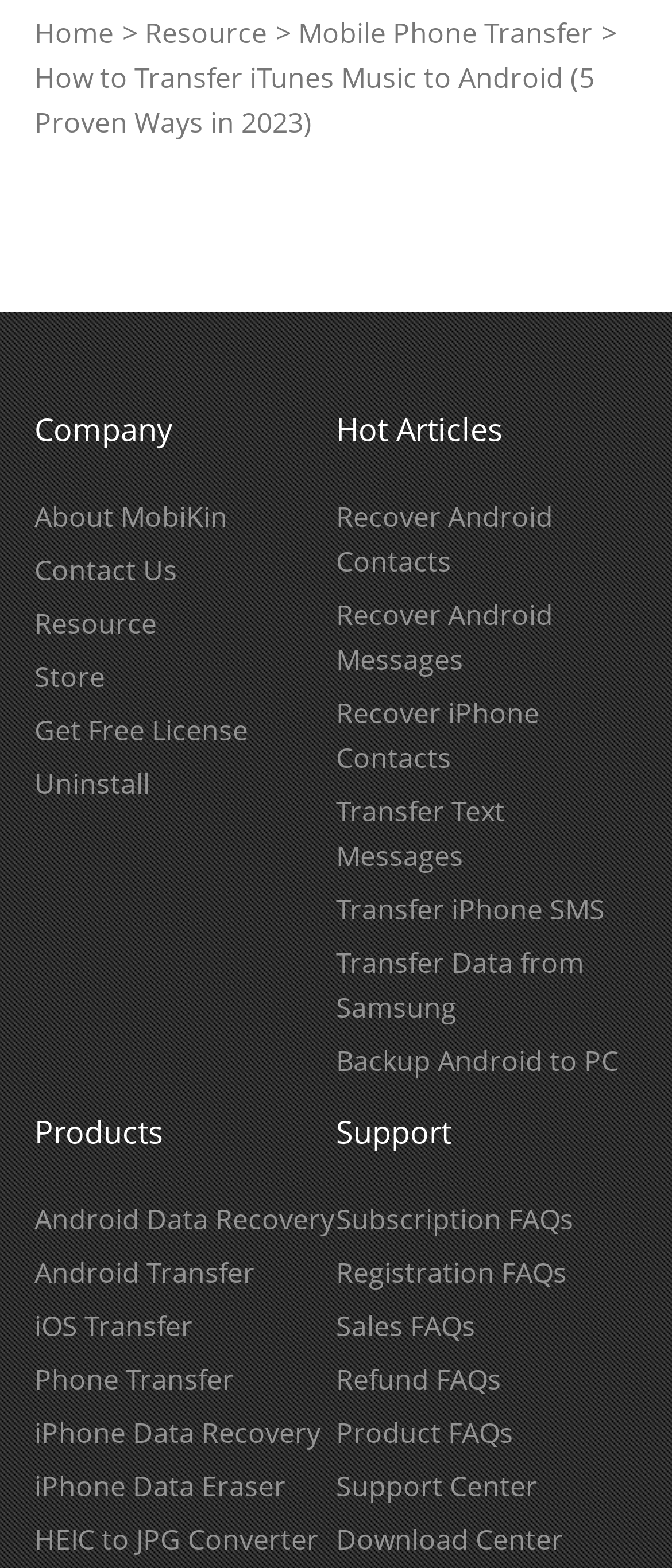Locate the bounding box coordinates of the region to be clicked to comply with the following instruction: "Click on Home". The coordinates must be four float numbers between 0 and 1, in the form [left, top, right, bottom].

[0.051, 0.009, 0.169, 0.033]